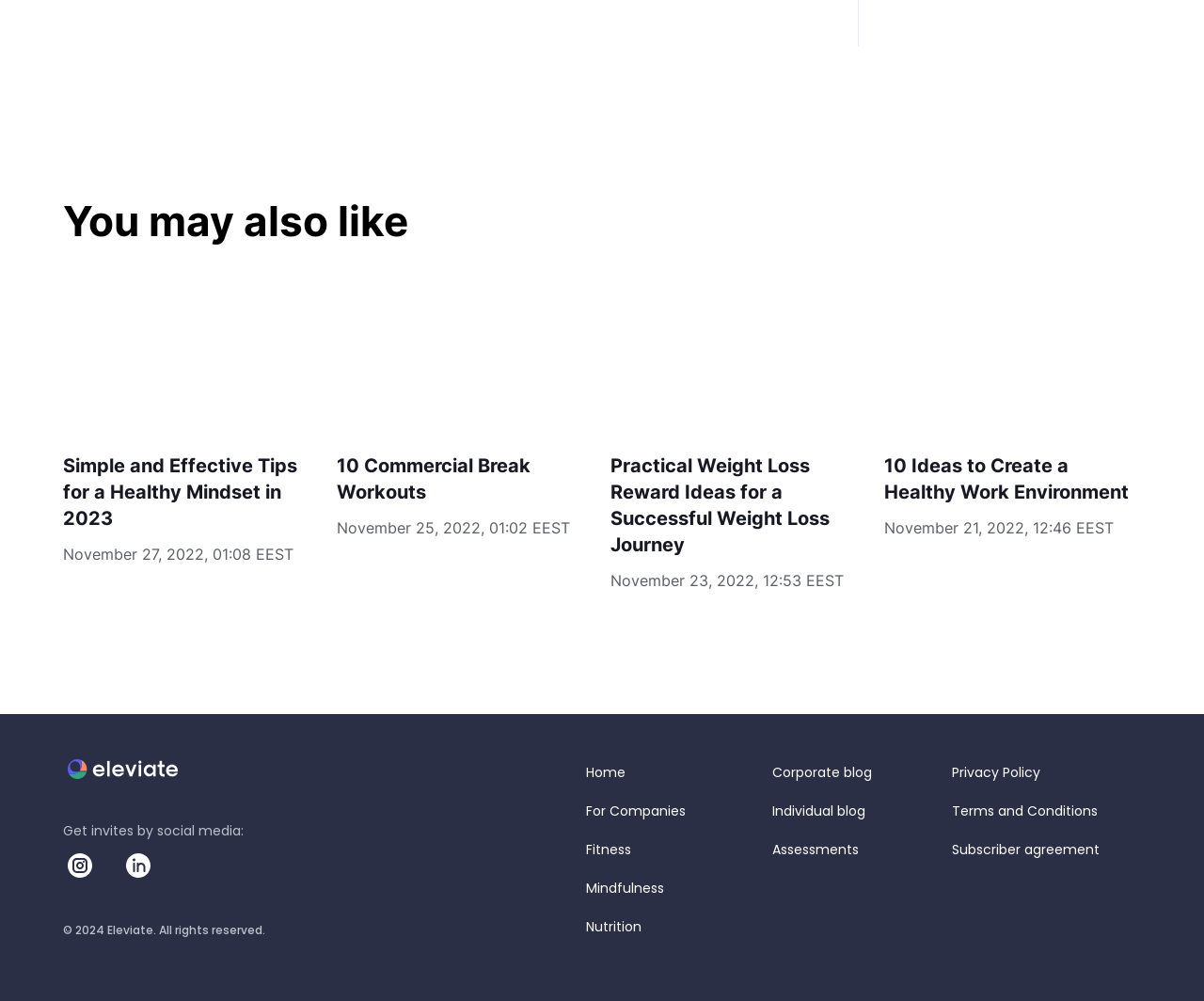What is the name of the website?
Refer to the image and provide a one-word or short phrase answer.

Eleviate